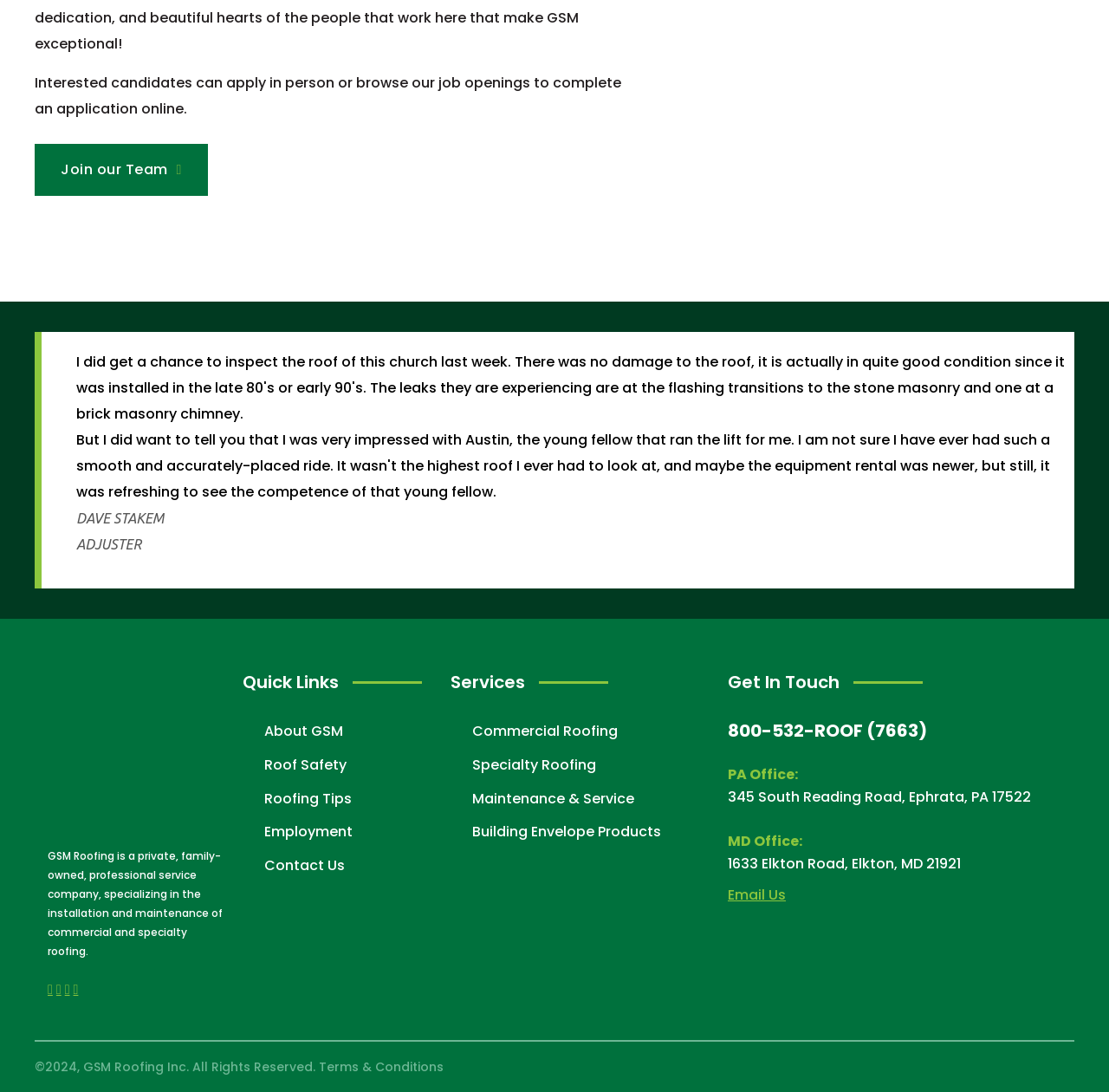Locate the bounding box of the UI element defined by this description: "800-532-ROOF (7663)". The coordinates should be given as four float numbers between 0 and 1, formatted as [left, top, right, bottom].

[0.656, 0.658, 0.836, 0.68]